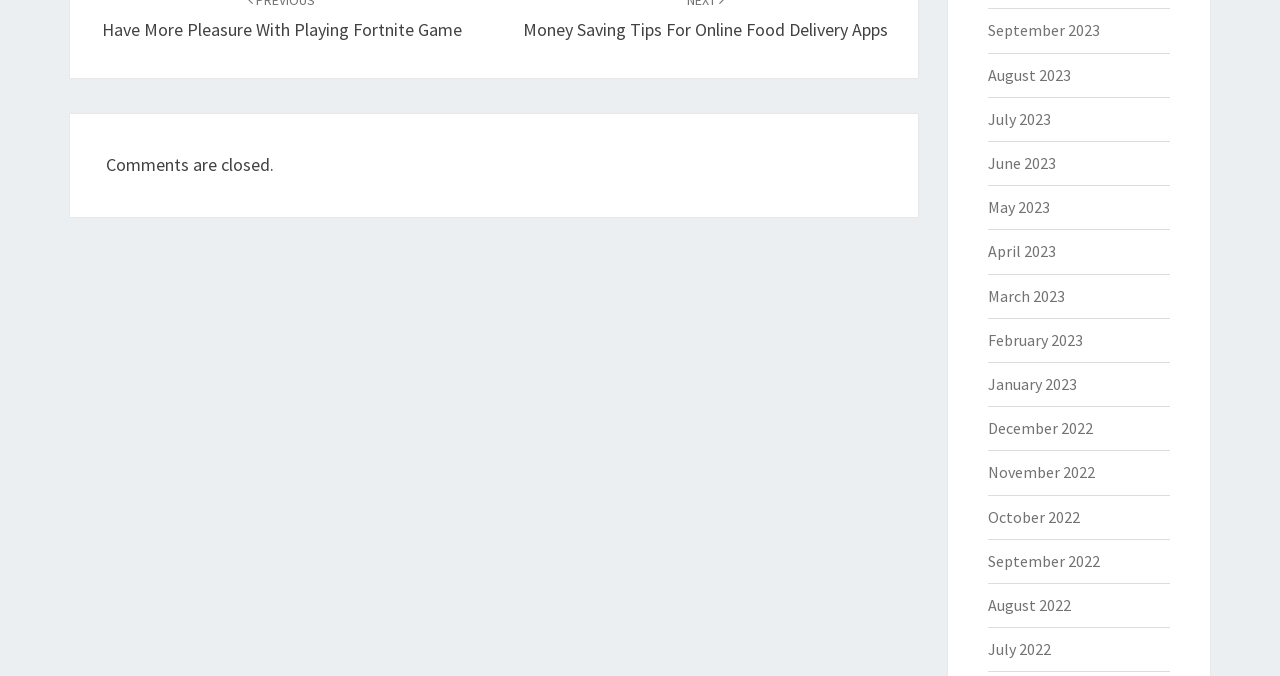Extract the bounding box coordinates for the UI element described as: "March 2023".

[0.771, 0.422, 0.832, 0.452]